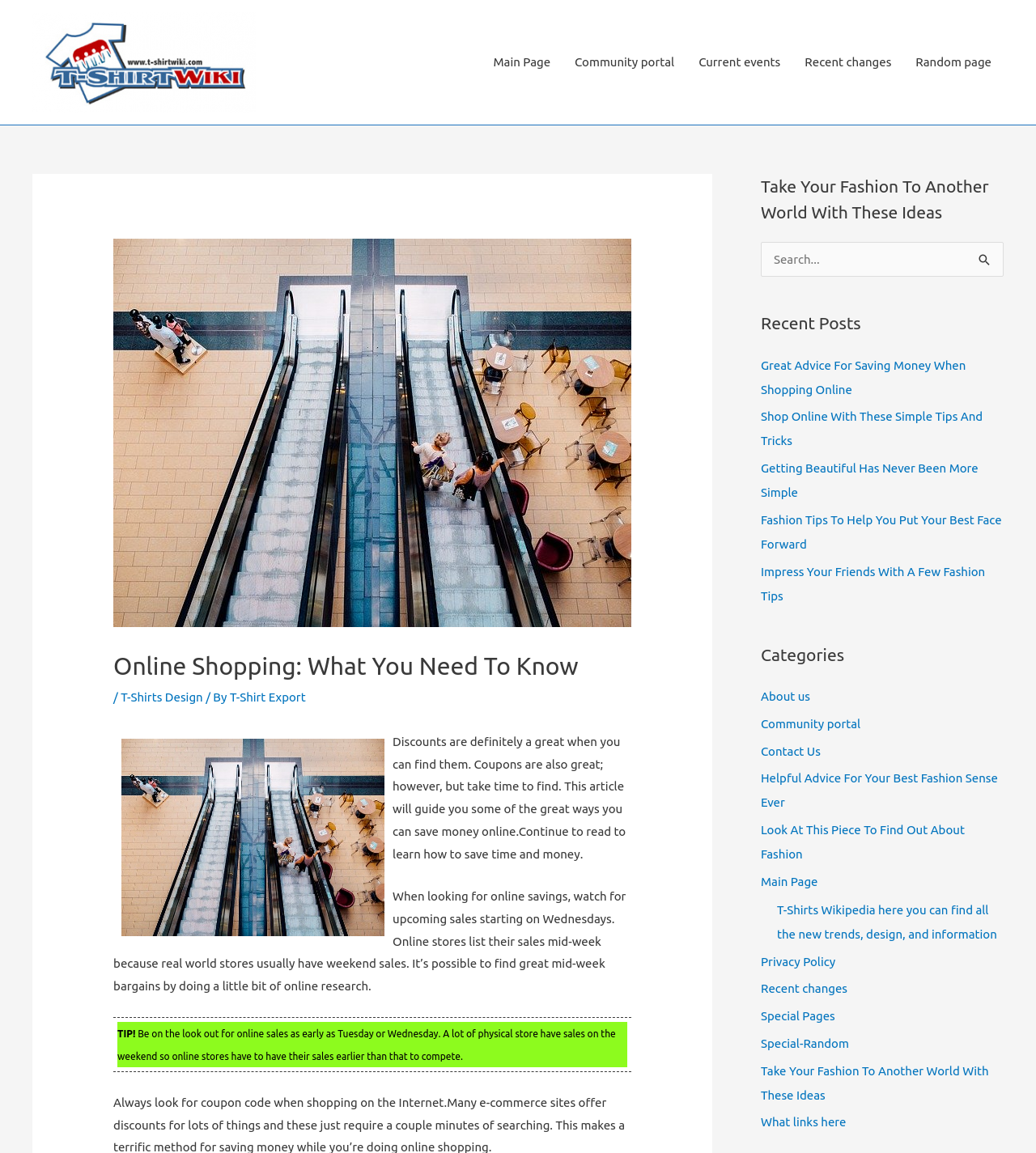What is the main topic of this webpage?
Using the image, elaborate on the answer with as much detail as possible.

Based on the webpage content, I can see that the main topic is online shopping, as it provides tips and advice on how to save money and time while shopping online.